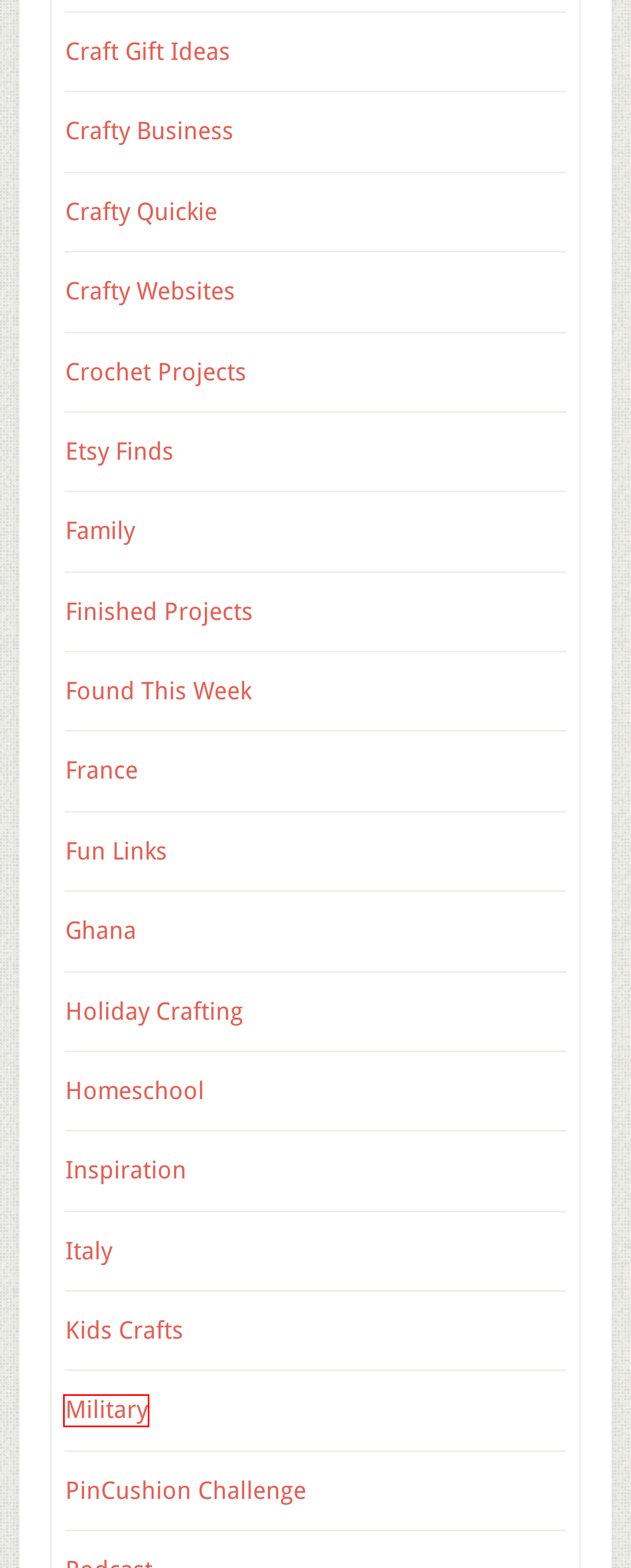Examine the screenshot of the webpage, noting the red bounding box around a UI element. Pick the webpage description that best matches the new page after the element in the red bounding box is clicked. Here are the candidates:
A. Crafty Quickie Archives -
B. Crafty Business Archives -
C. Homeschool Archives -
D. Finished Projects Archives -
E. Military Archives -
F. Crochet Projects Archives -
G. Craft Gift Ideas Archives -
H. Found This Week Archives -

E